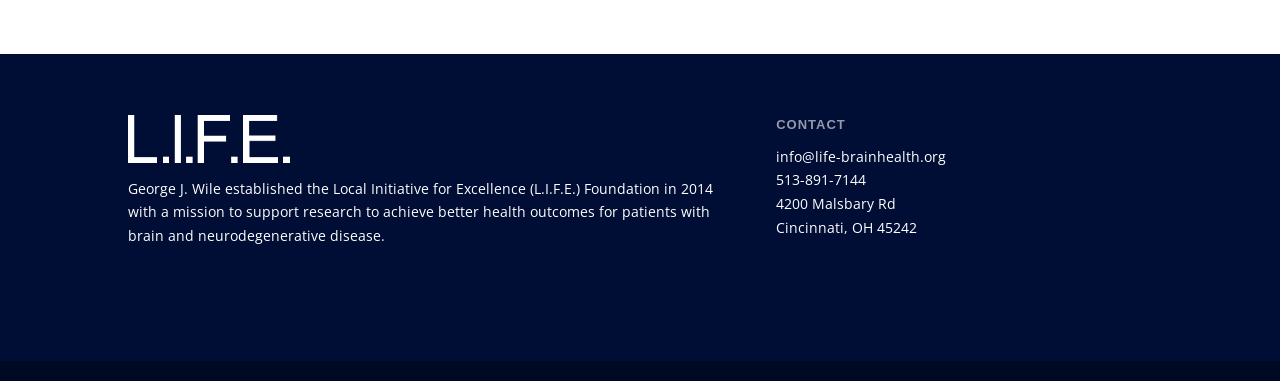Please give a succinct answer to the question in one word or phrase:
What is the email address to contact L.I.F.E. Foundation?

info@life-brainhealth.org